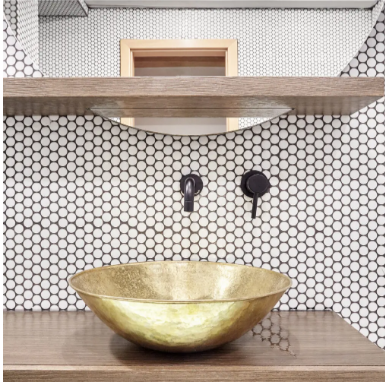Offer a detailed narrative of the image's content.

This elegant bathroom scene features a beautiful, round, golden sink bowl set against a backdrop of striking white hexagonal mosaic tiles. The warm tones of the metallic sink contrast beautifully with the cool, neutral palette of the tiles, adding a touch of sophistication to the space. Above the sink, a simple, frameless mirror reflects the ambient lighting, enhancing the sense of openness and brightness. Two modern, matte black wall faucets are positioned centrally above the sink, complementing the overall design with a contemporary touch. The wide wooden shelf beneath the sink adds a rustic element, providing practical space for toiletries while harmonizing with the sleek aesthetics of the bathroom. This design showcases a perfect blend of eco-friendly materials and modern style, ideal for a chic and functional space.